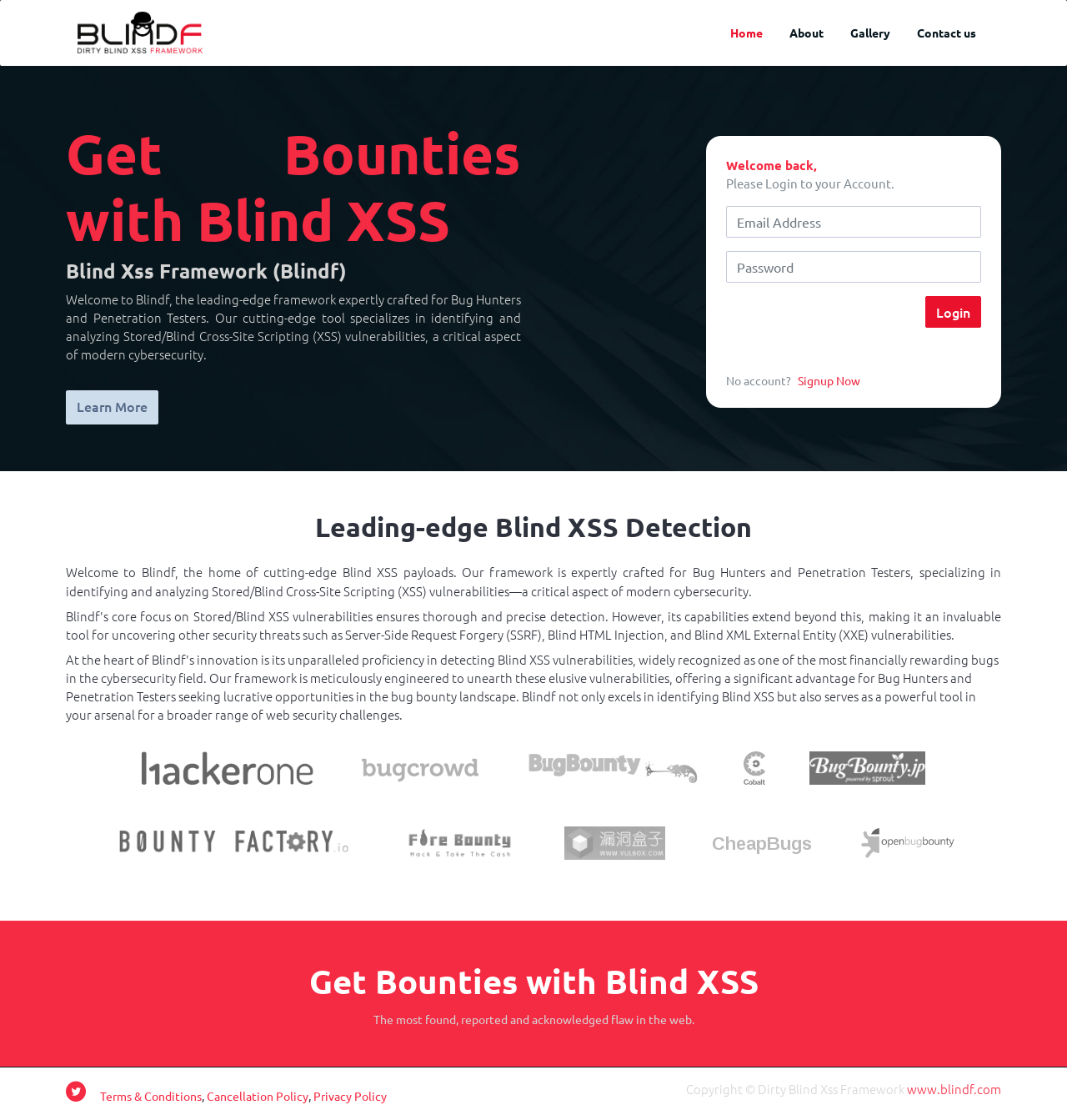What is the target audience of Blindf?
Utilize the image to construct a detailed and well-explained answer.

The webpage content explicitly states that Blindf is a tool expertly crafted for Bug Hunters and Penetration Testers, indicating that they are the target audience of this tool.